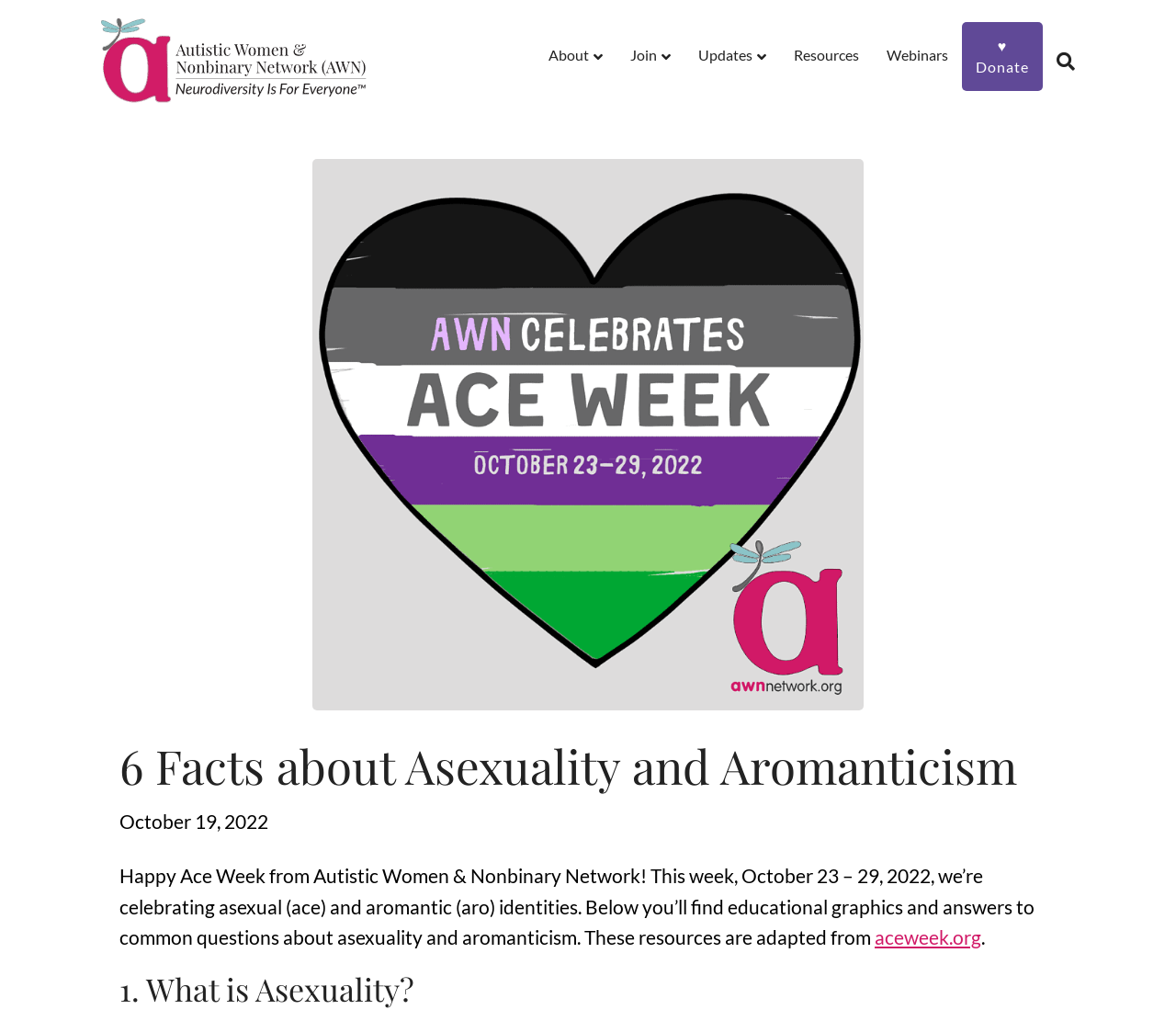Locate and extract the headline of this webpage.

6 Facts about Asexuality and Aromanticism